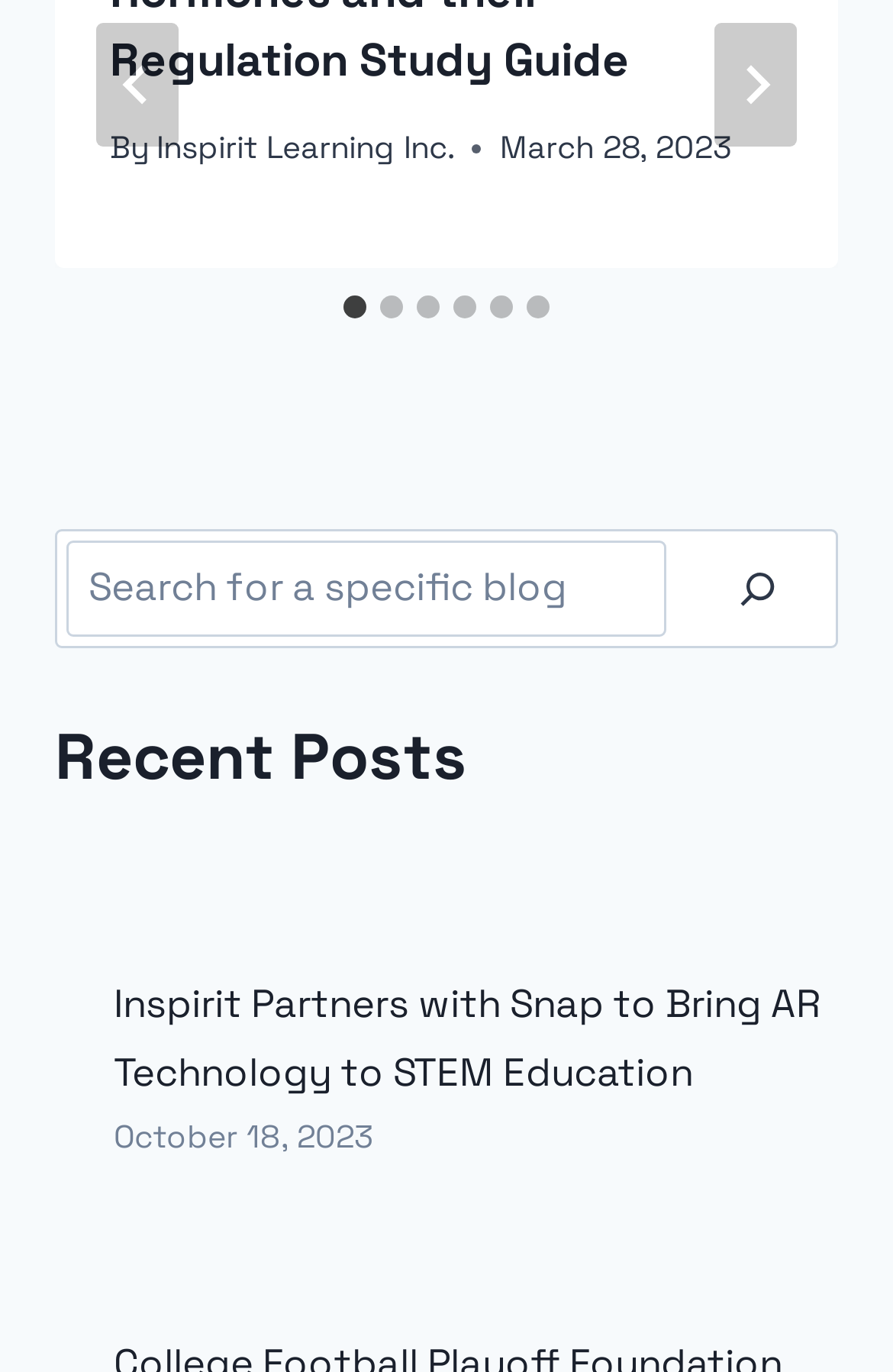Using the information in the image, give a detailed answer to the following question: What is the date of the recent post?

I looked at the time element below the link 'Inspirit Partners with Snap to Bring AR Technology to STEM Education' and found the date 'October 18, 2023'.